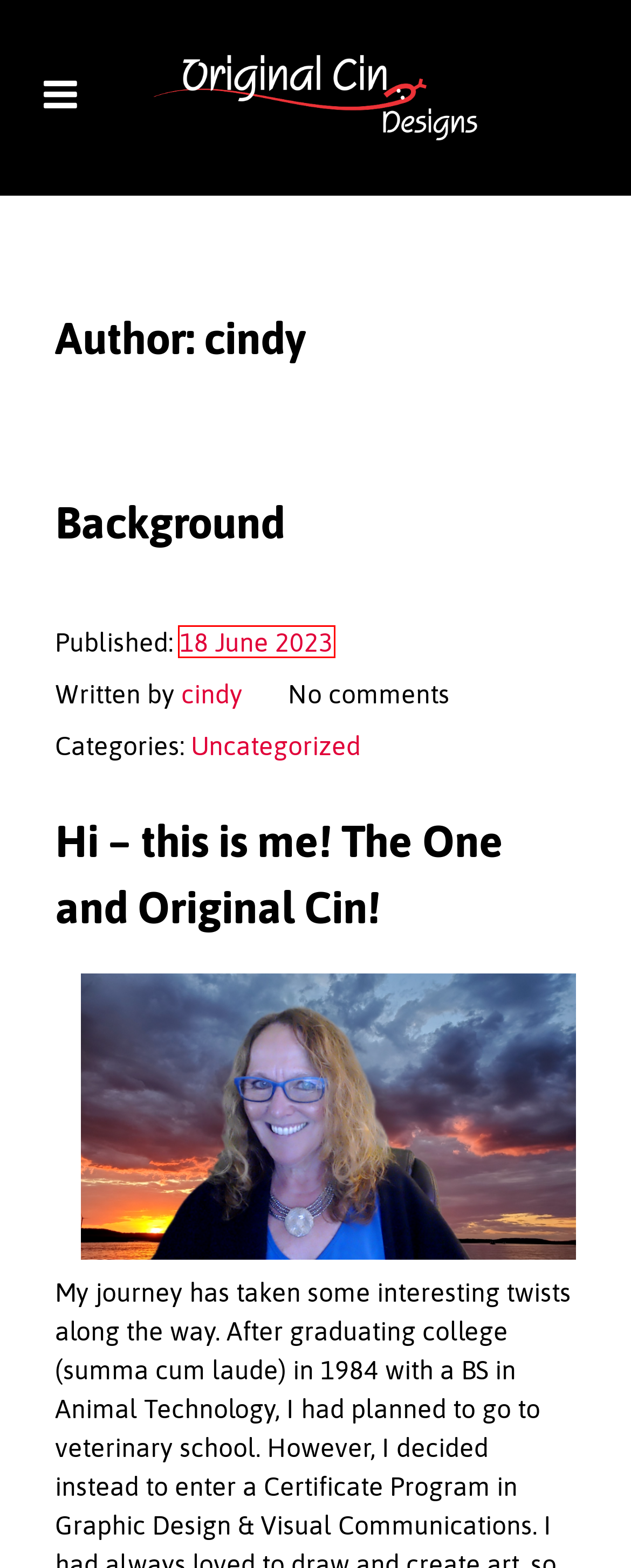Examine the screenshot of a webpage with a red bounding box around a specific UI element. Identify which webpage description best matches the new webpage that appears after clicking the element in the red bounding box. Here are the candidates:
A. Original Cin Designs
B. Video Skills – Original Cin Designs
C. Background – Original Cin Designs
D. Digital Media – Original Cin Designs
E. Hello world! – Original Cin Designs
F. Graphic Design – Original Cin Designs
G. Writing Skills – Original Cin Designs
H. Uncategorized – Original Cin Designs

C